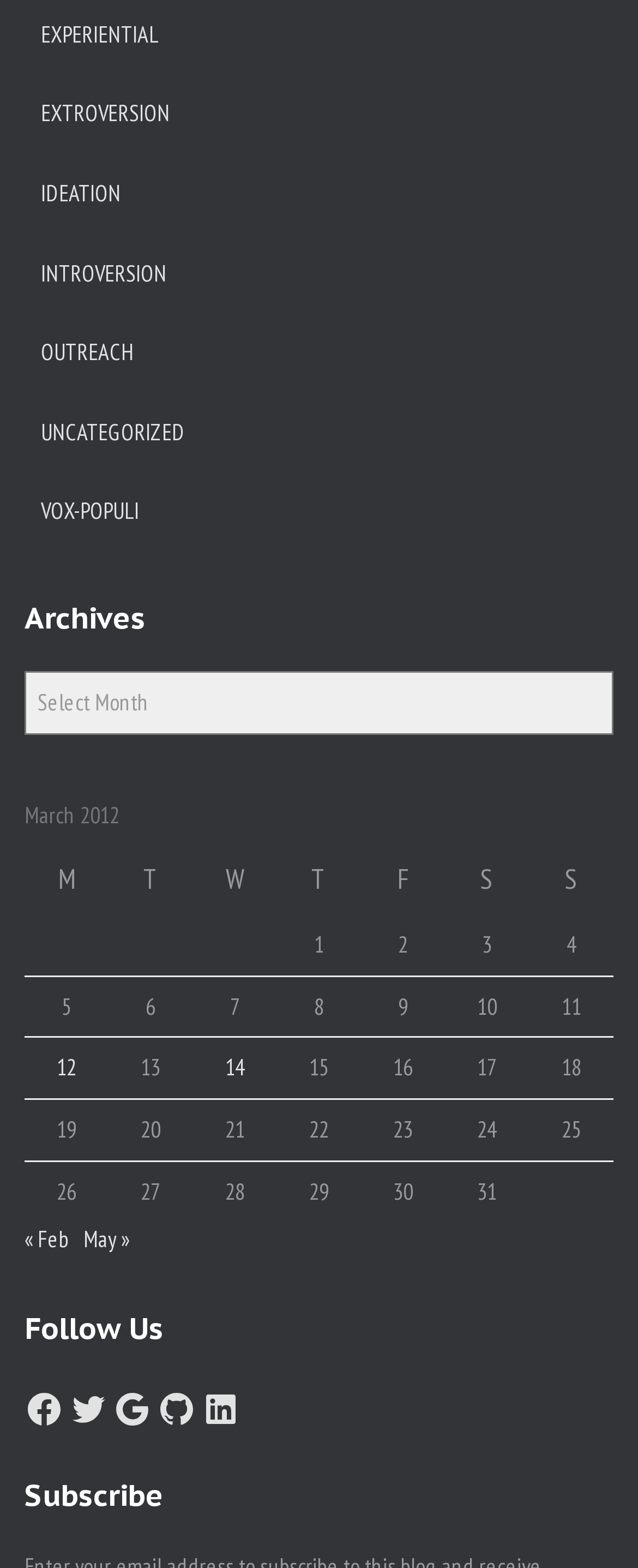Determine the bounding box coordinates of the target area to click to execute the following instruction: "Follow on FACEBOOK."

[0.038, 0.881, 0.1, 0.906]